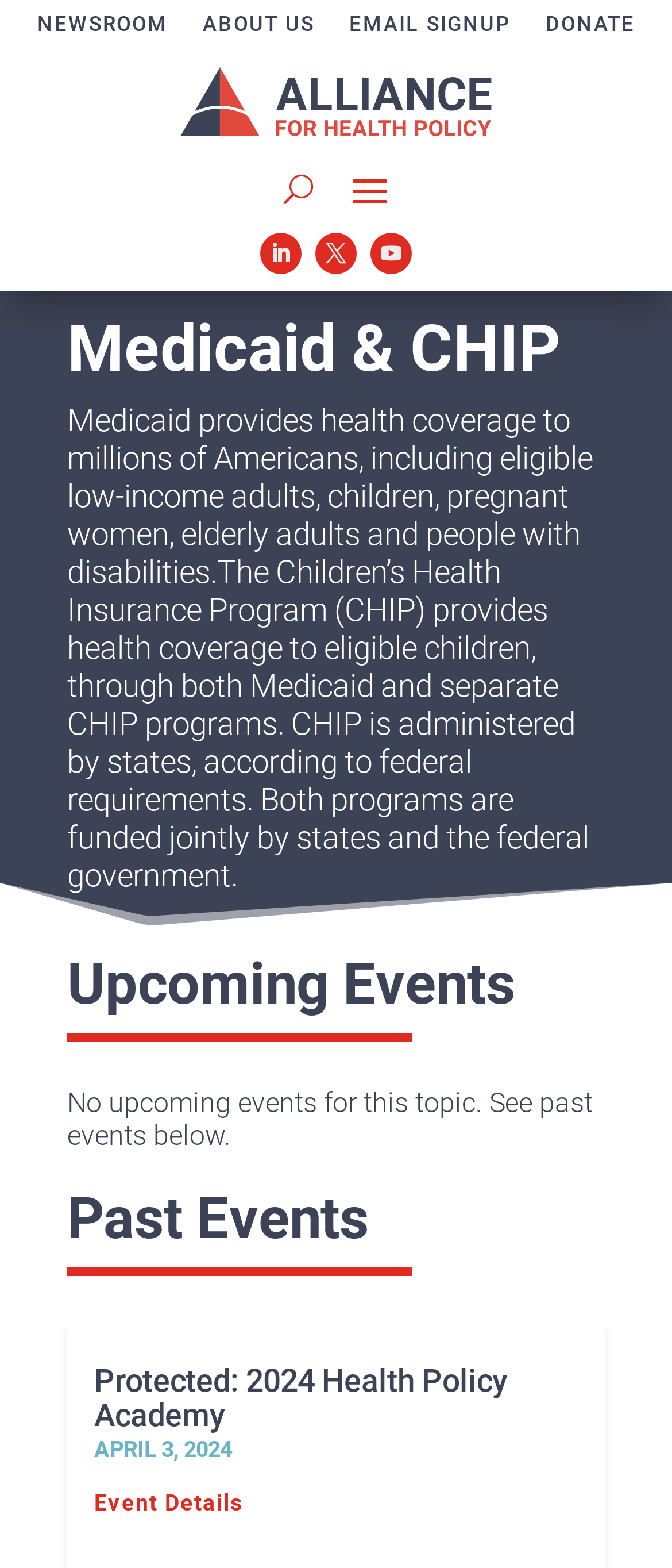Please answer the following query using a single word or phrase: 
How many links are there in the top navigation bar?

4